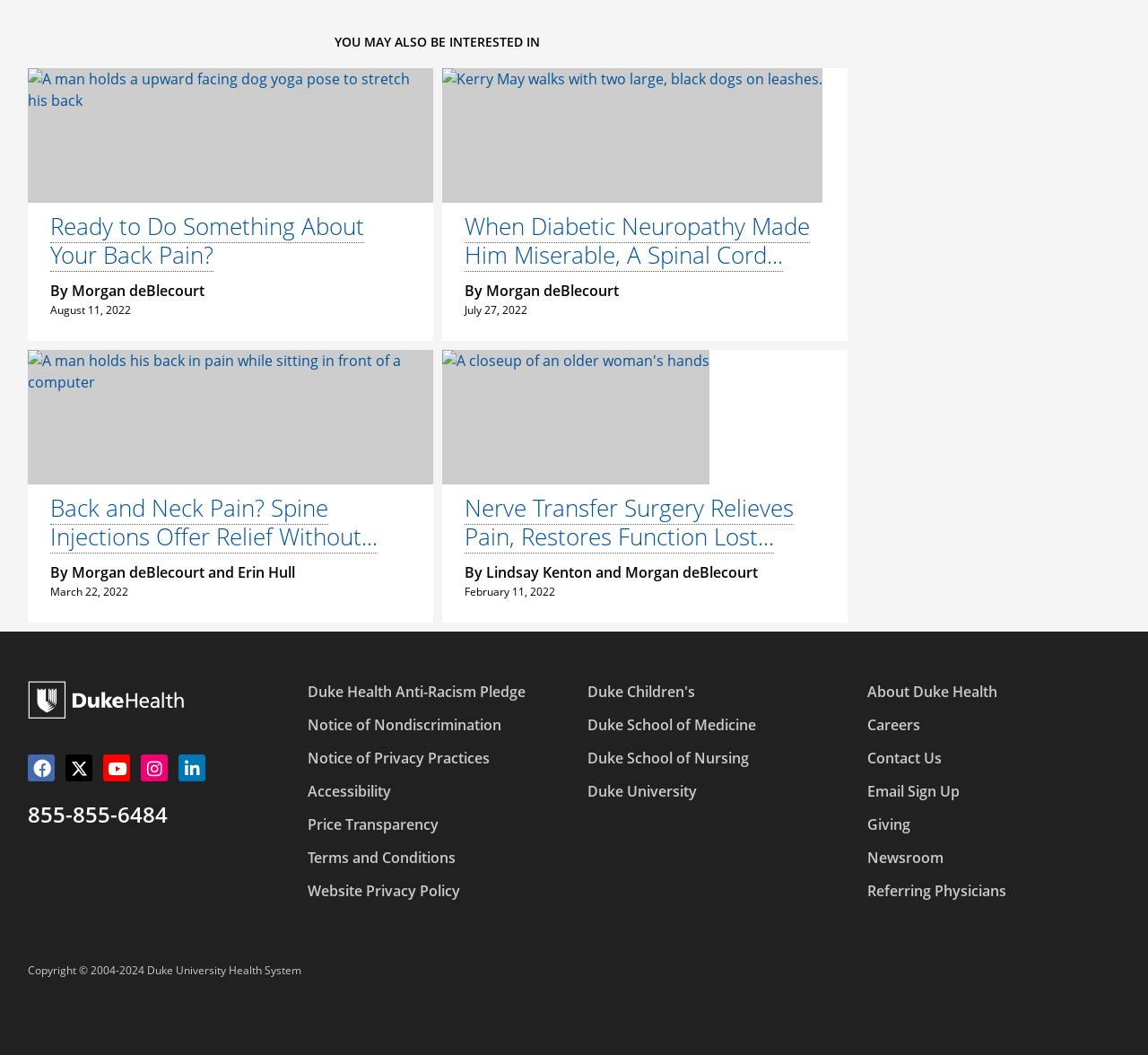What is the name of the author of the first article?
Using the image provided, answer with just one word or phrase.

Morgan deBlecourt